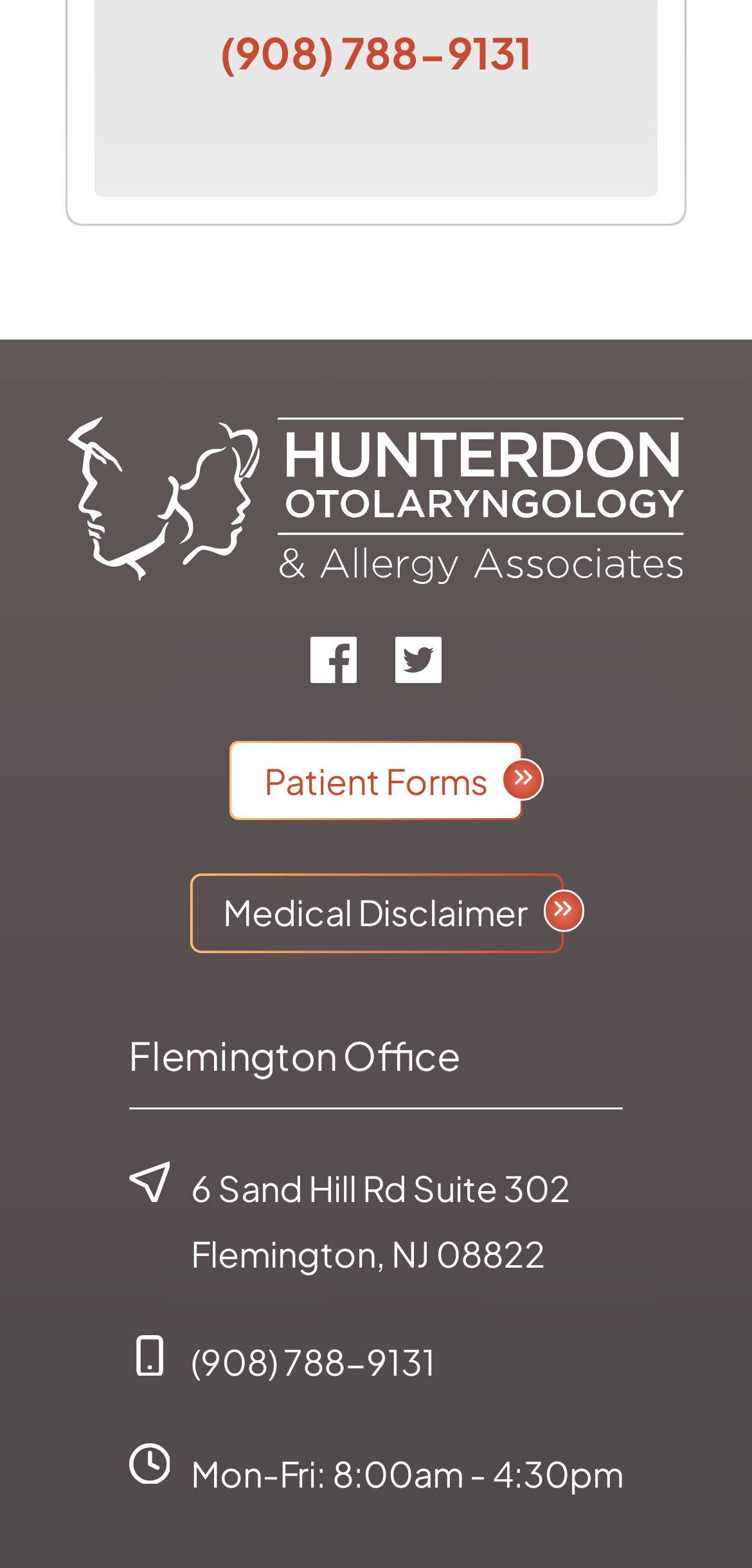Find the bounding box coordinates of the clickable element required to execute the following instruction: "Click the Facebook link". Provide the coordinates as four float numbers between 0 and 1, i.e., [left, top, right, bottom].

[0.413, 0.404, 0.474, 0.432]